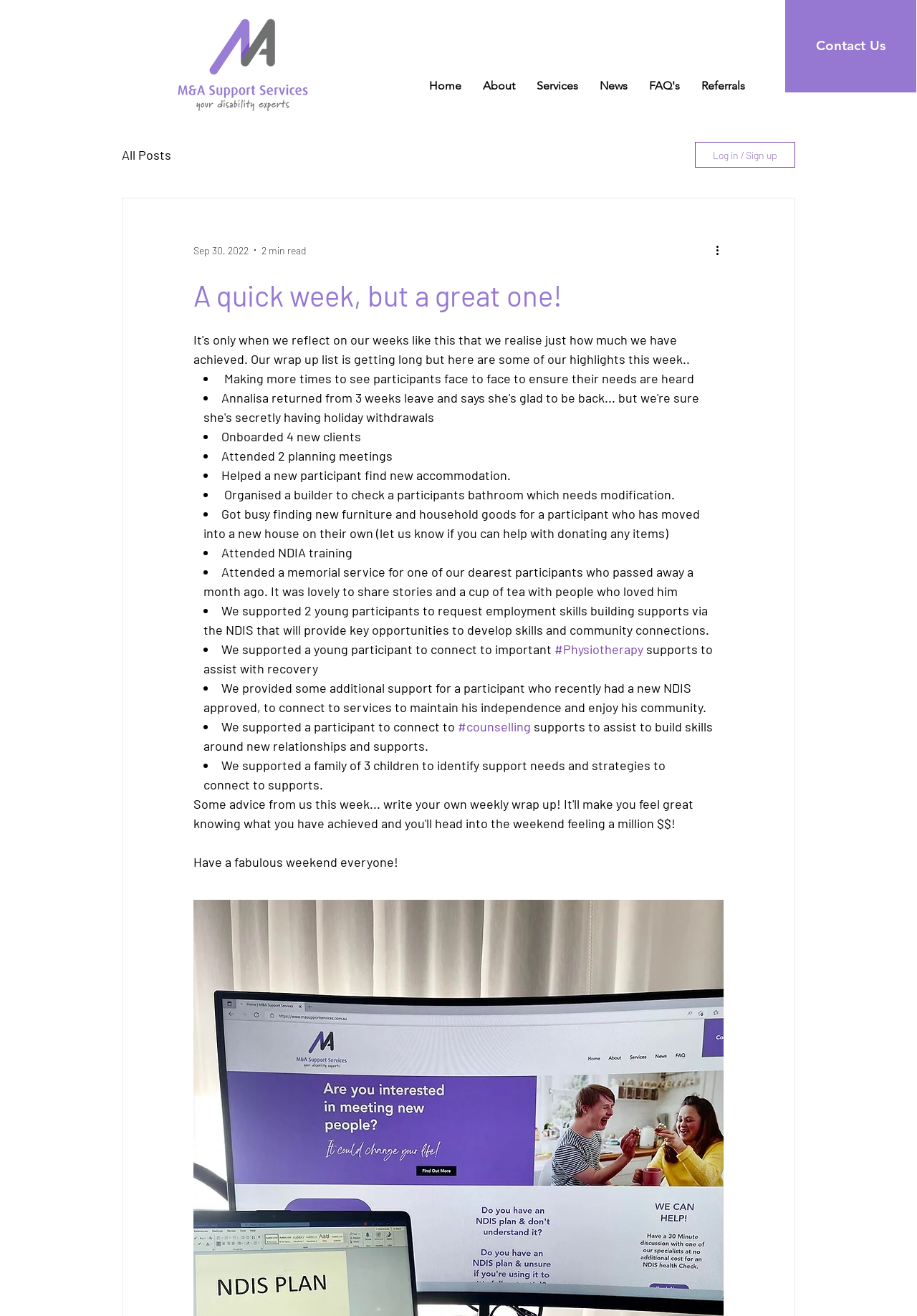Give the bounding box coordinates for this UI element: "#Physiotherapy". The coordinates should be four float numbers between 0 and 1, arranged as [left, top, right, bottom].

[0.604, 0.487, 0.701, 0.499]